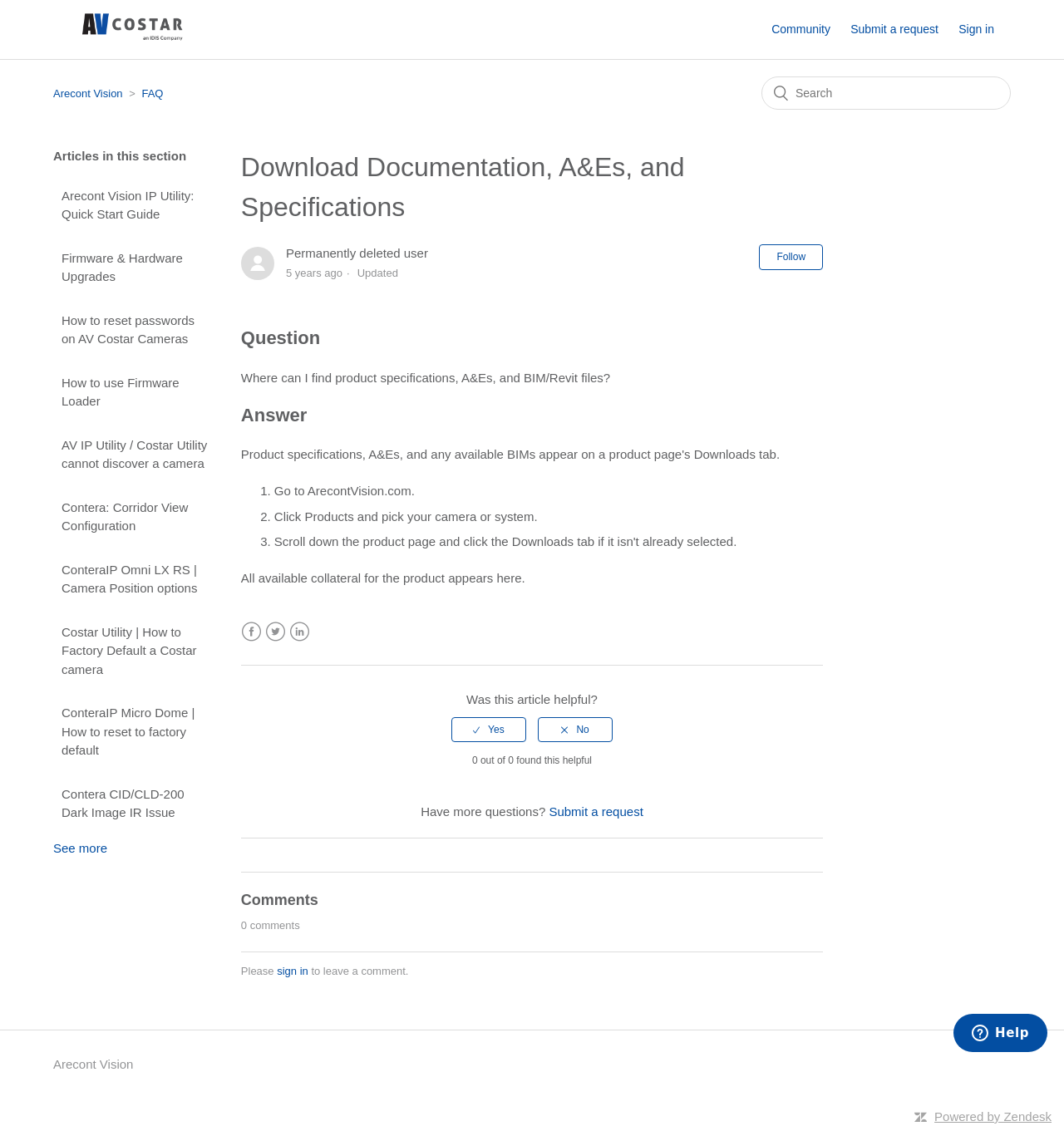Identify the bounding box coordinates of the specific part of the webpage to click to complete this instruction: "View the 'Arecont Vision IP Utility: Quick Start Guide' article".

[0.05, 0.158, 0.203, 0.205]